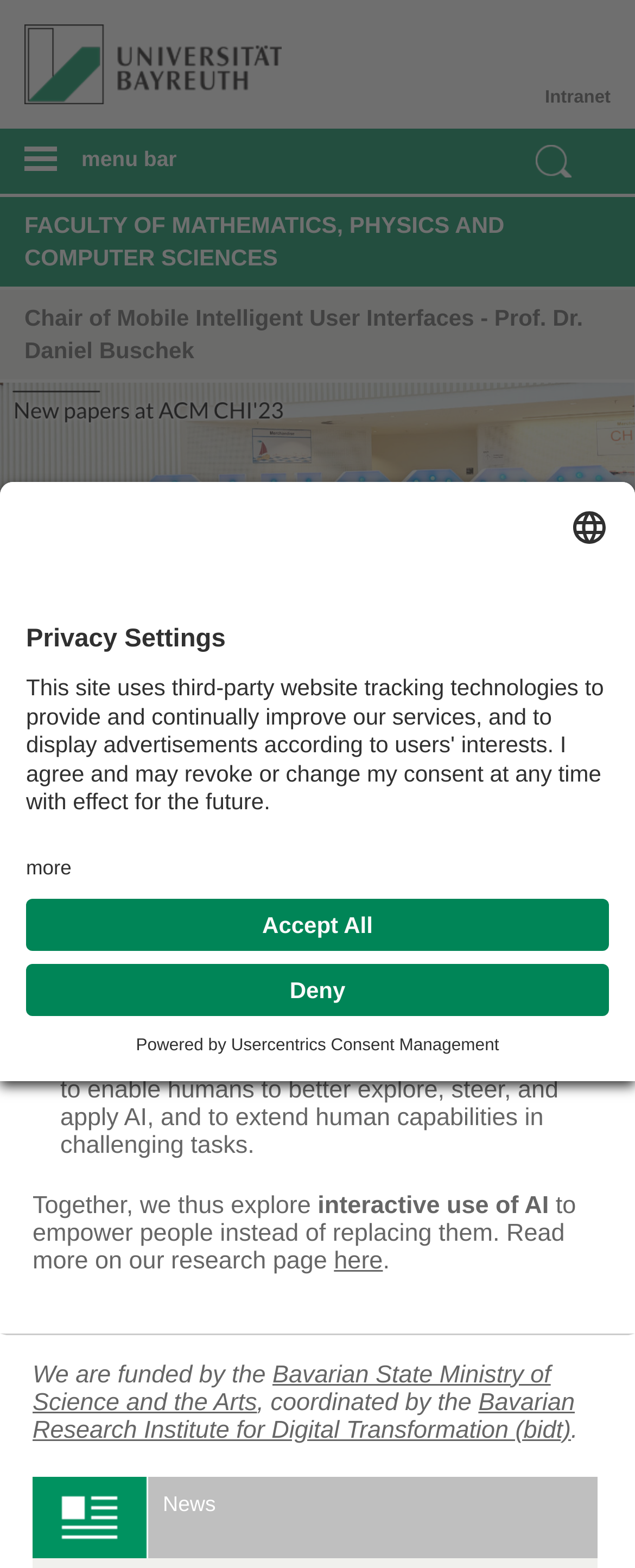What is the research focus of the chair?
Using the visual information, reply with a single word or short phrase.

Human-Computer Interaction and Artificial Intelligence